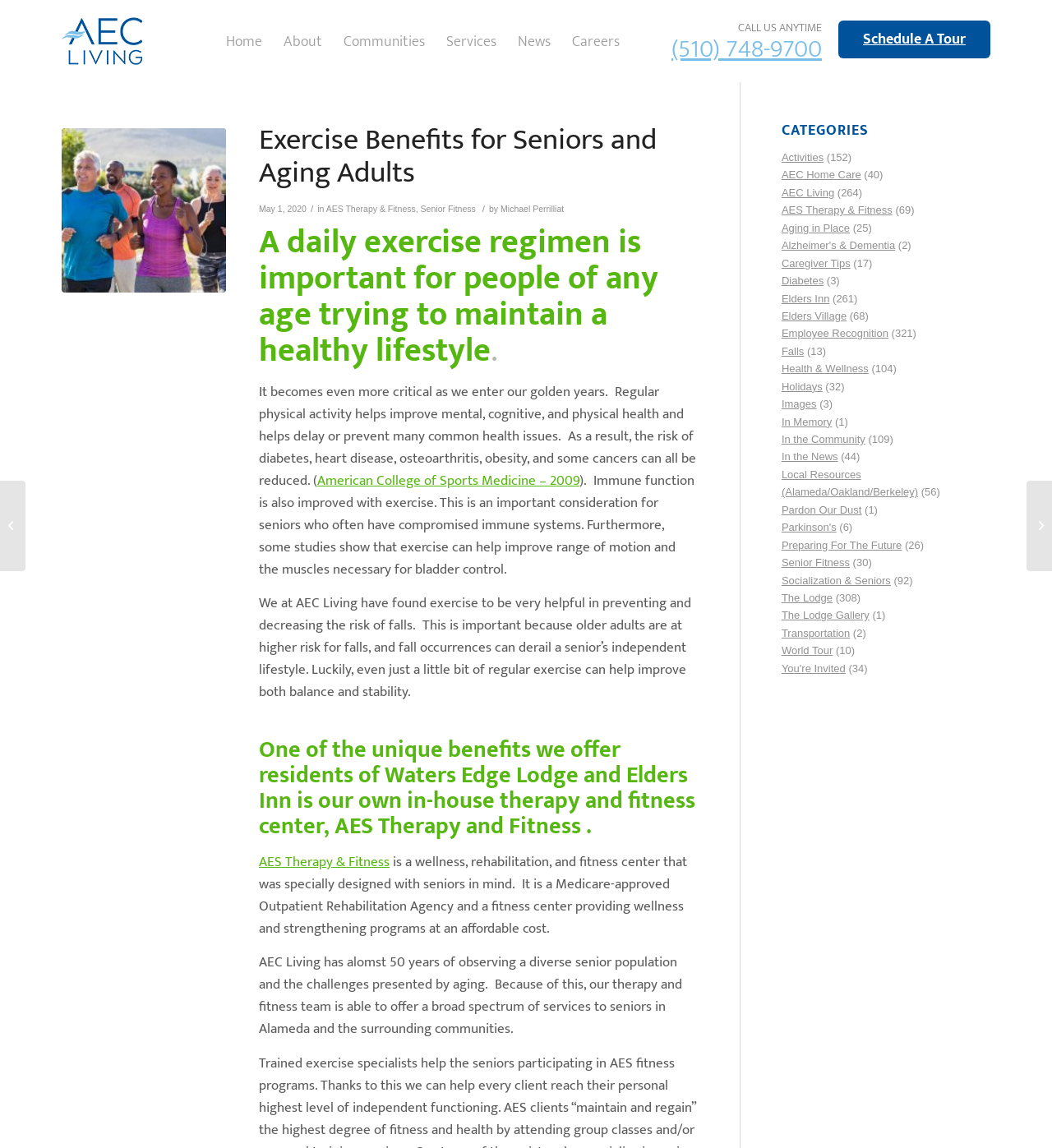Can you extract the primary headline text from the webpage?

Exercise Benefits for Seniors and Aging Adults